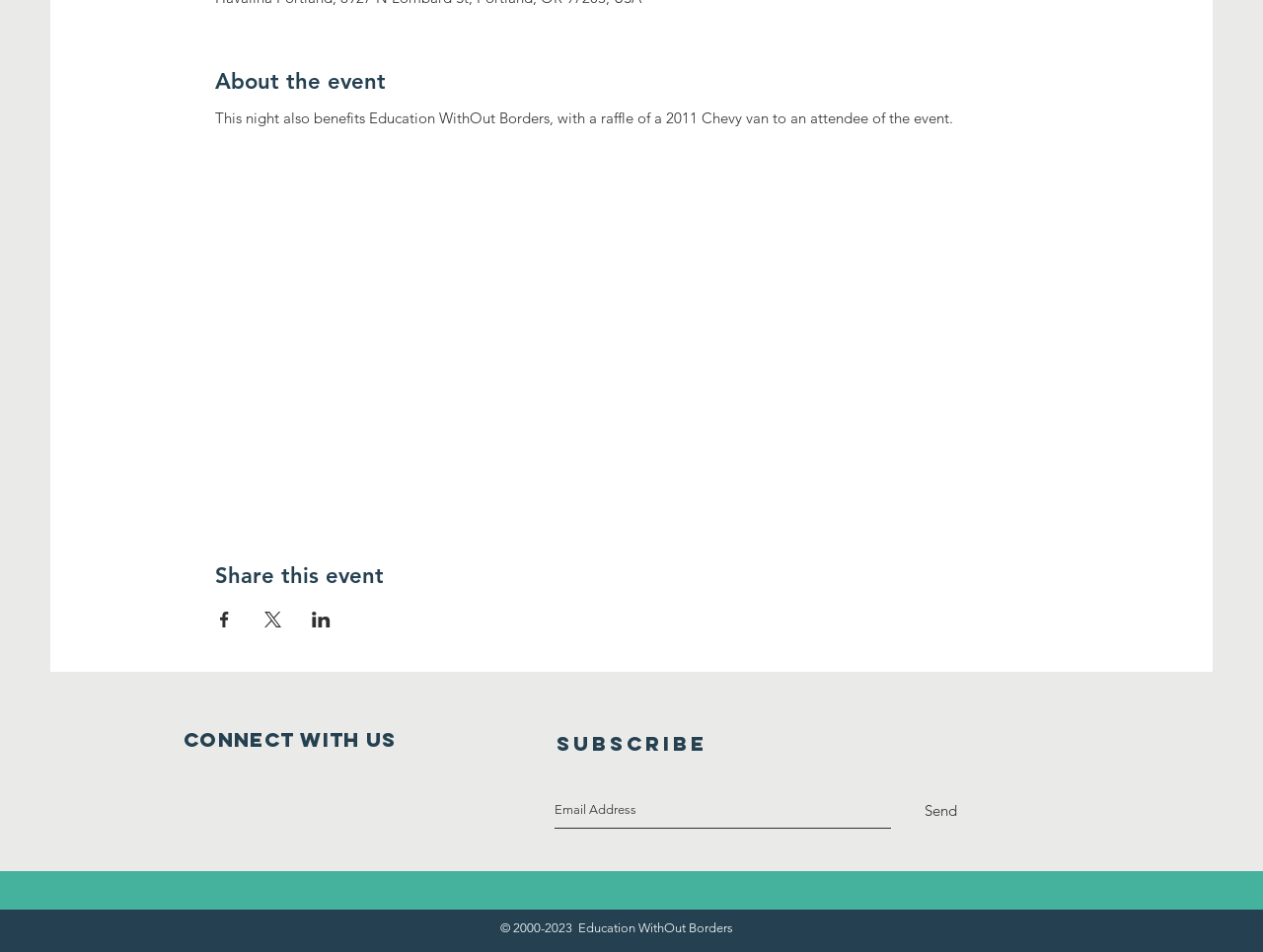What is the purpose of the iframe?
Using the information from the image, give a concise answer in one word or a short phrase.

Displaying a map